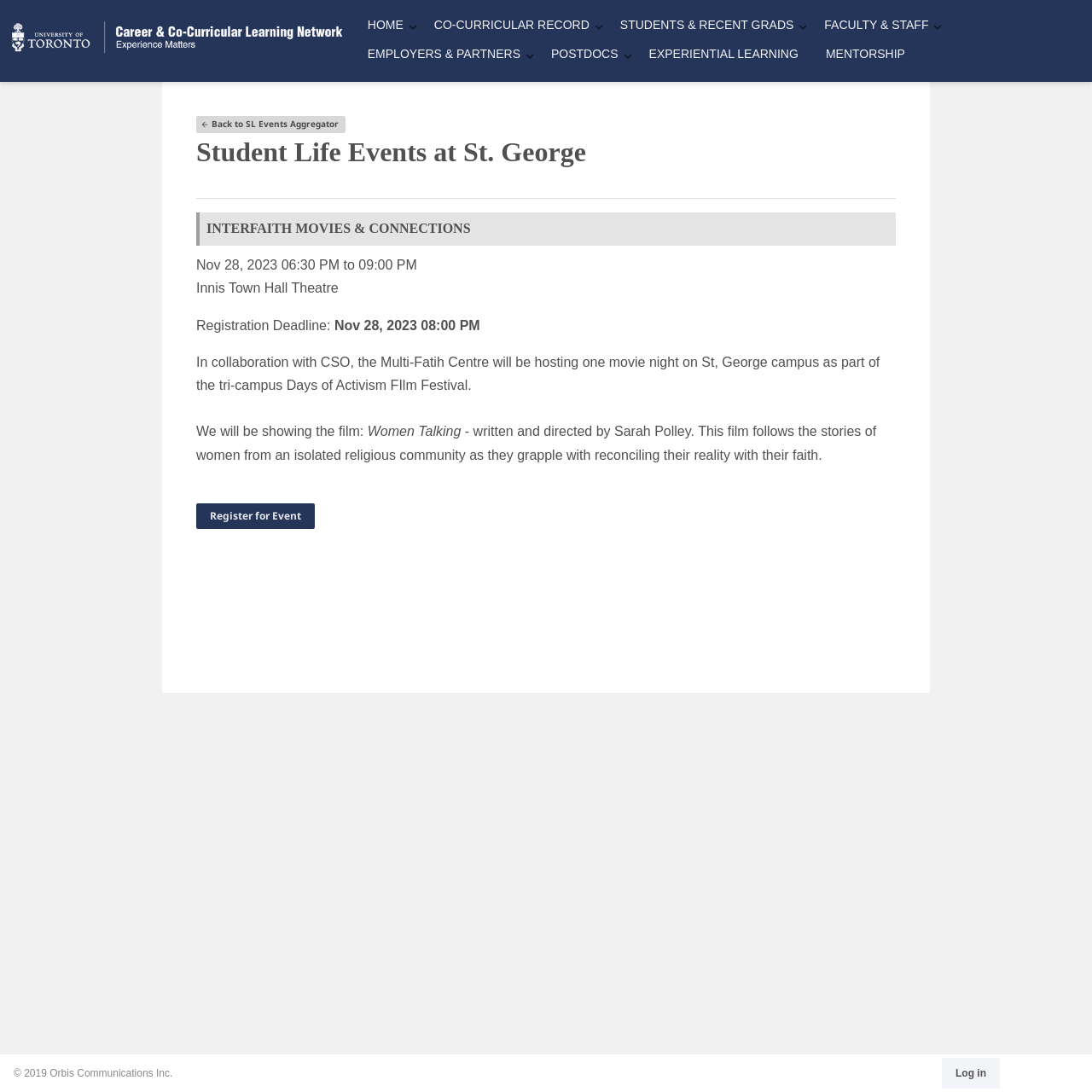Please find the bounding box coordinates of the element that you should click to achieve the following instruction: "Click the University of Toronto logo". The coordinates should be presented as four float numbers between 0 and 1: [left, top, right, bottom].

[0.0, 0.019, 0.324, 0.056]